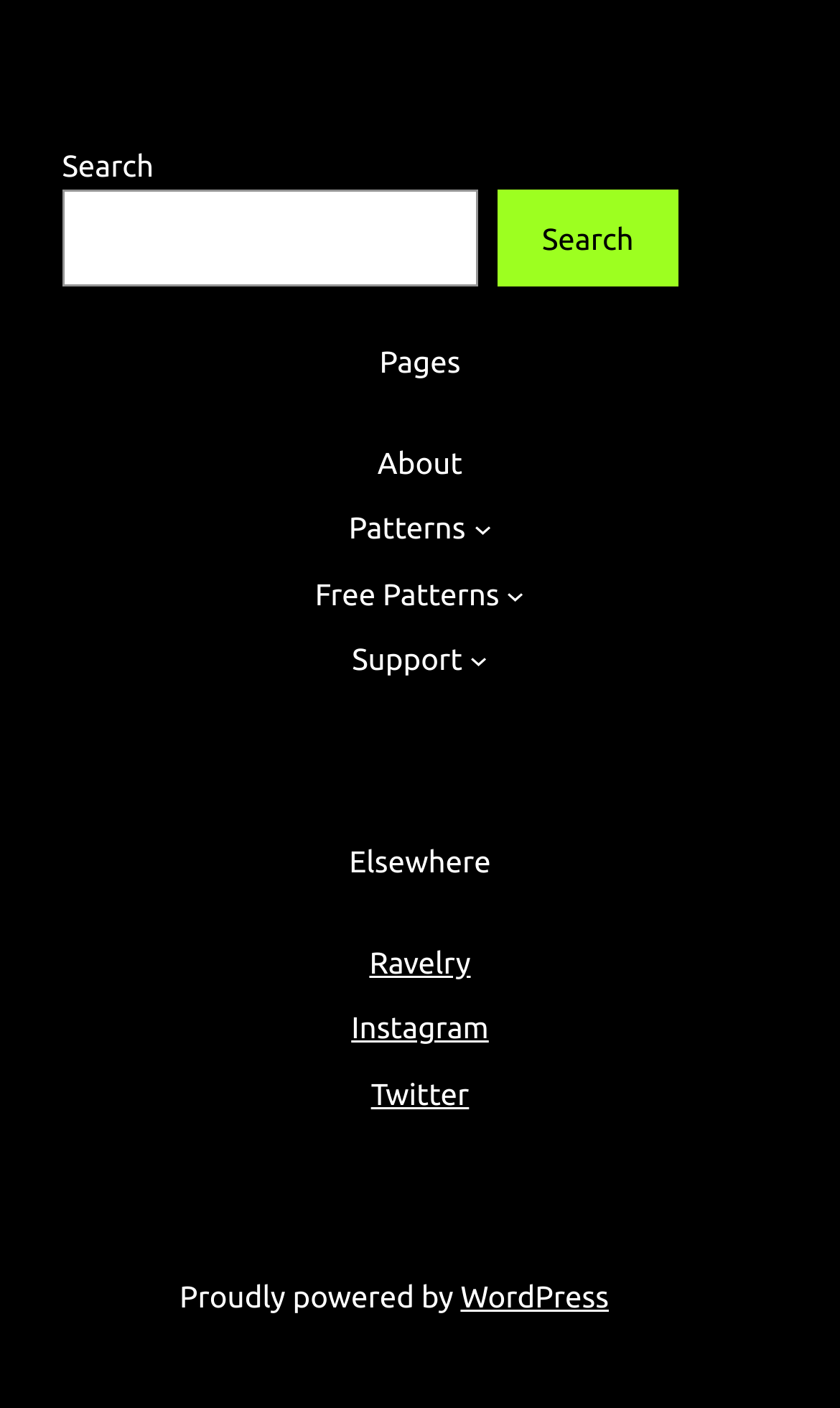Determine the bounding box coordinates of the clickable element to achieve the following action: 'Search for something'. Provide the coordinates as four float values between 0 and 1, formatted as [left, top, right, bottom].

[0.074, 0.135, 0.57, 0.204]